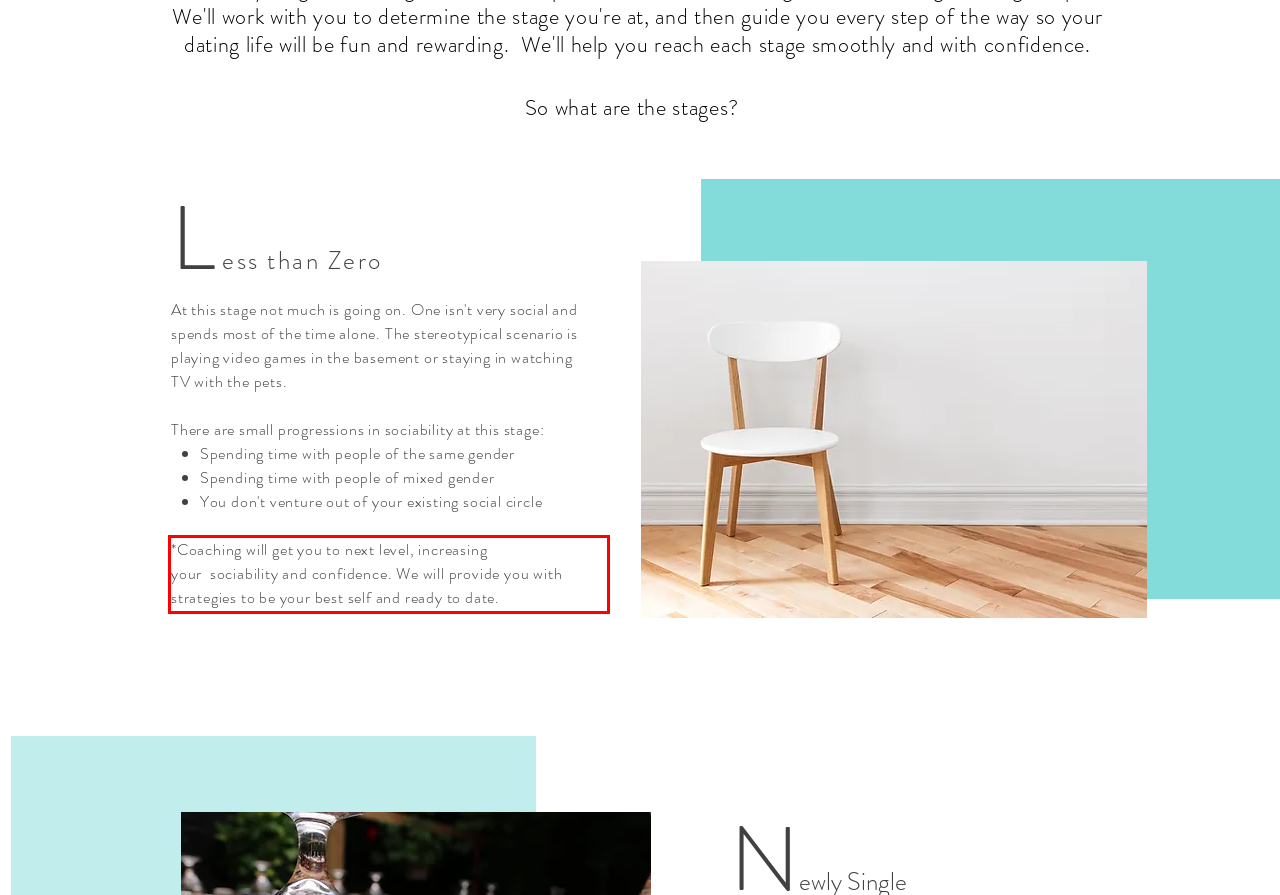Look at the screenshot of the webpage, locate the red rectangle bounding box, and generate the text content that it contains.

*Coaching will get you to next level, increasing your sociability and confidence. We will provide you with strategies to be your best self and ready to date.